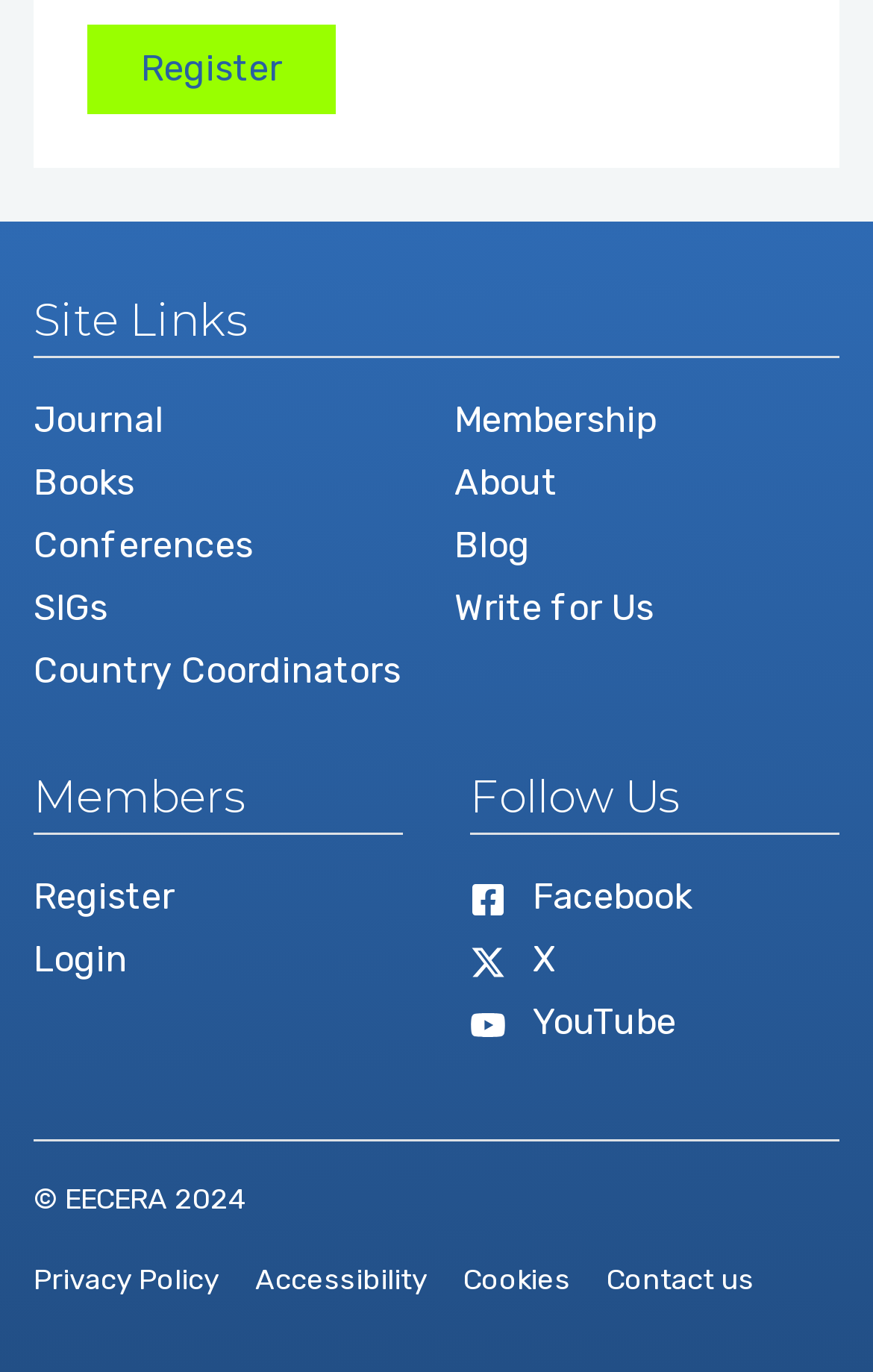Can you specify the bounding box coordinates for the region that should be clicked to fulfill this instruction: "Contact us".

None